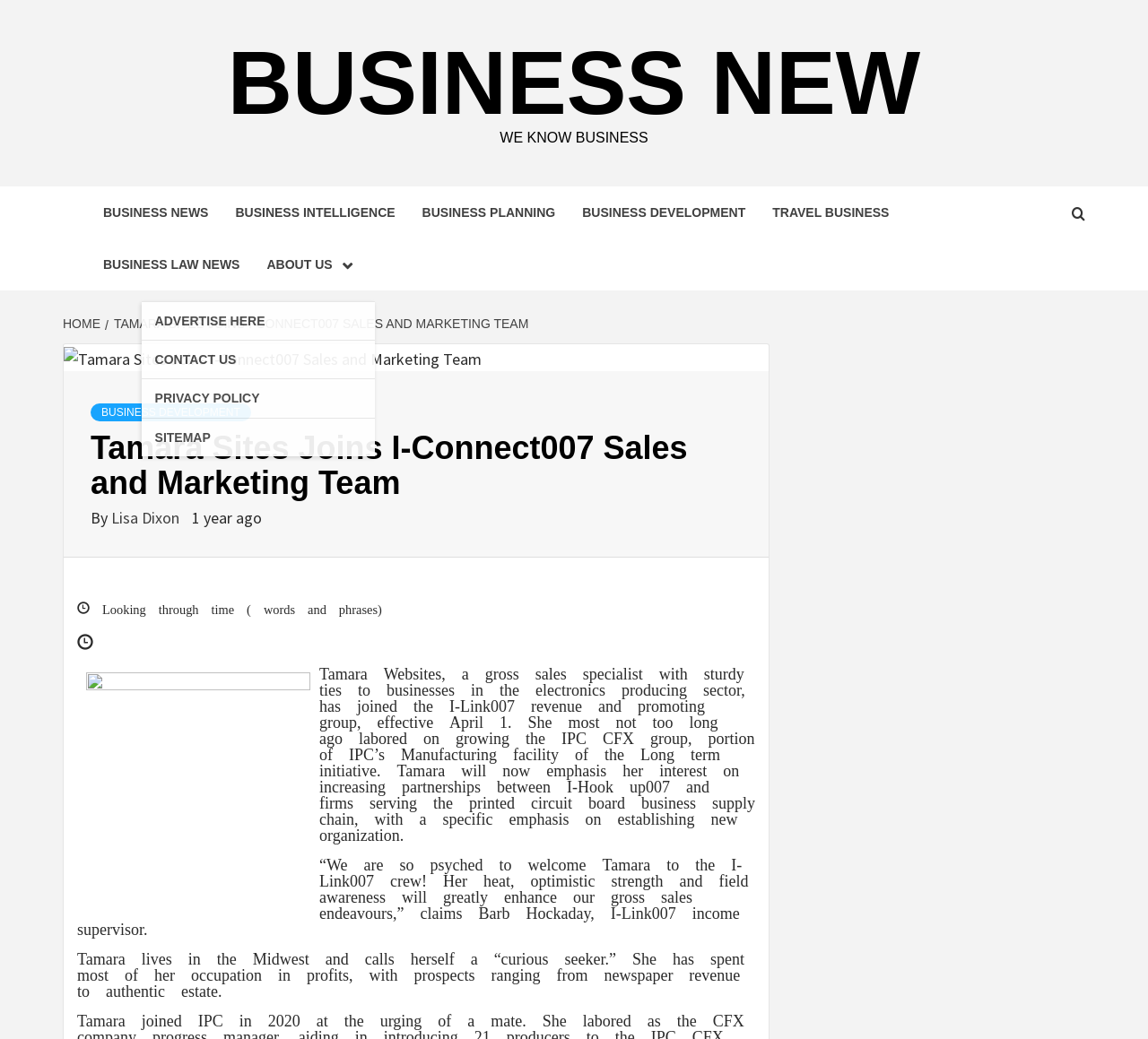Please locate the bounding box coordinates of the region I need to click to follow this instruction: "Click BUSINESS NEWS".

[0.078, 0.179, 0.193, 0.23]